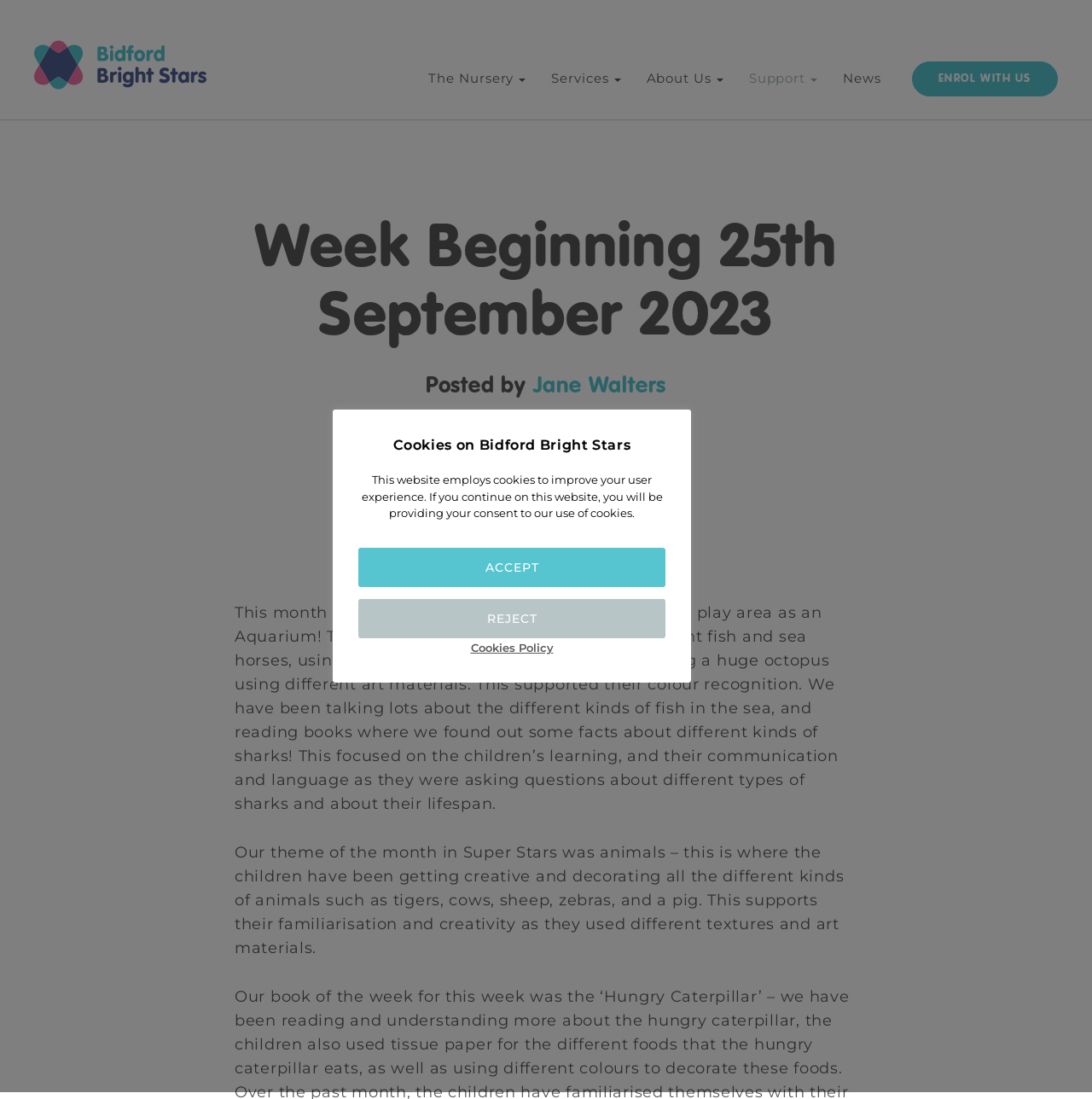Please extract the primary headline from the webpage.

Week Beginning 25th September 2023